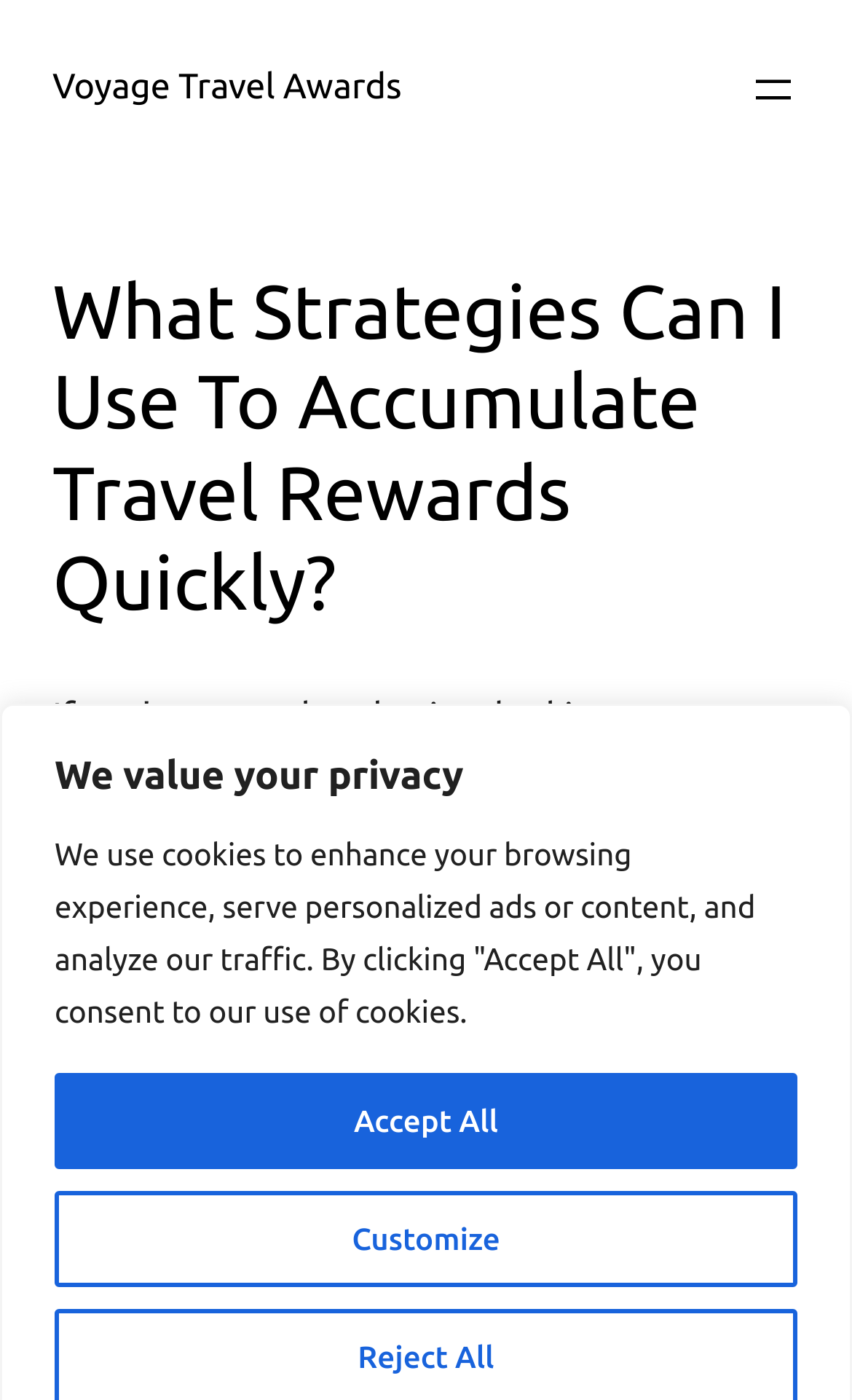Predict the bounding box of the UI element that fits this description: "Voyage Travel Awards".

[0.062, 0.049, 0.472, 0.077]